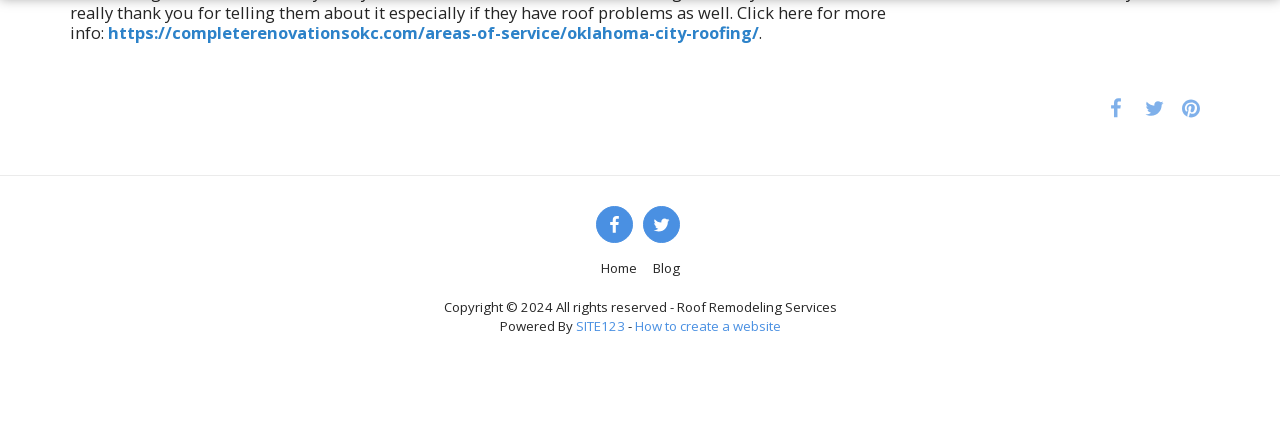Could you specify the bounding box coordinates for the clickable section to complete the following instruction: "Click on Oklahoma City Roofing"?

[0.084, 0.049, 0.593, 0.101]